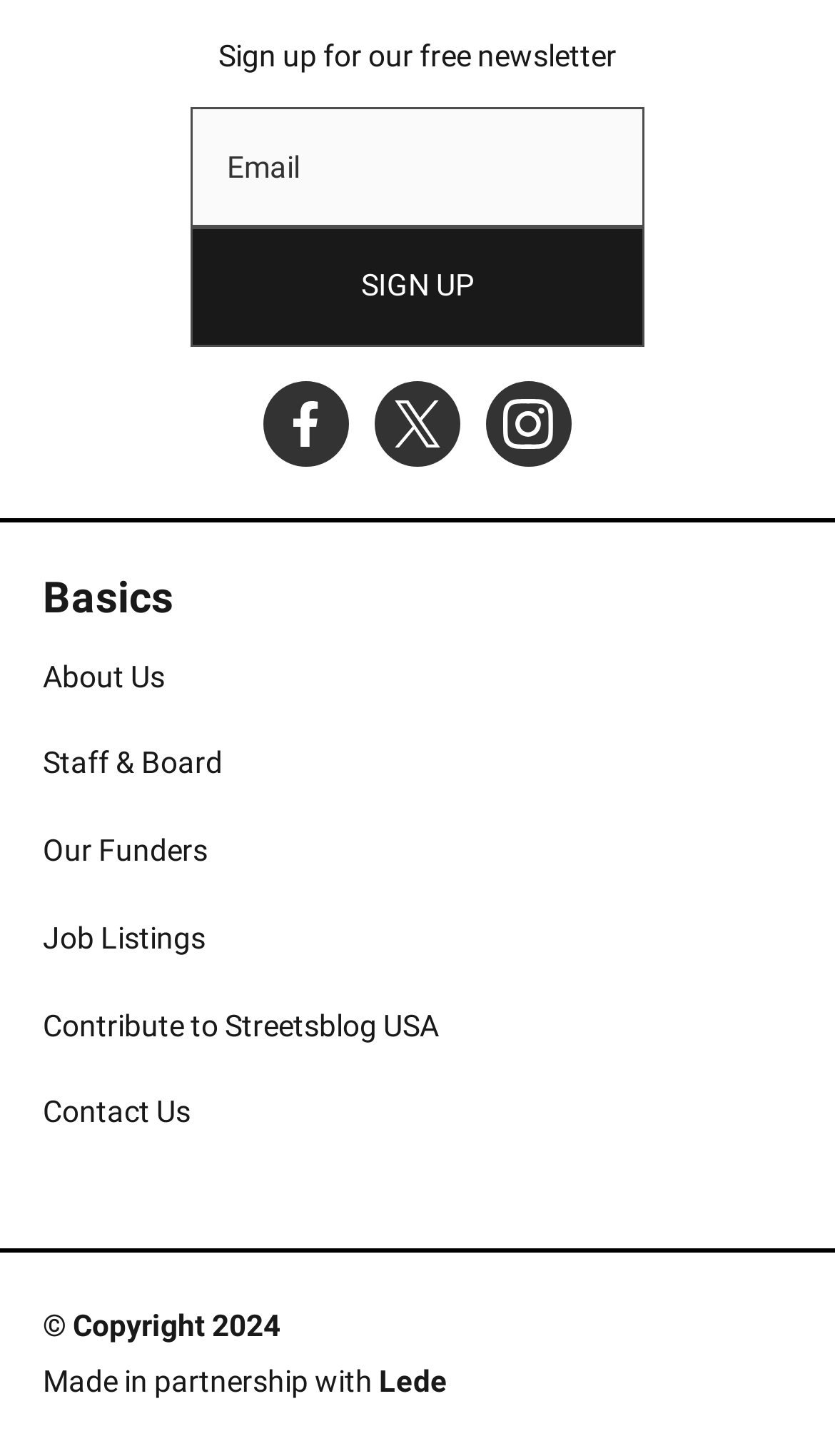What is the purpose of the textbox?
Ensure your answer is thorough and detailed.

The textbox is labeled as 'Email' and is required, indicating that it is used to input an email address, likely for signing up for a newsletter.